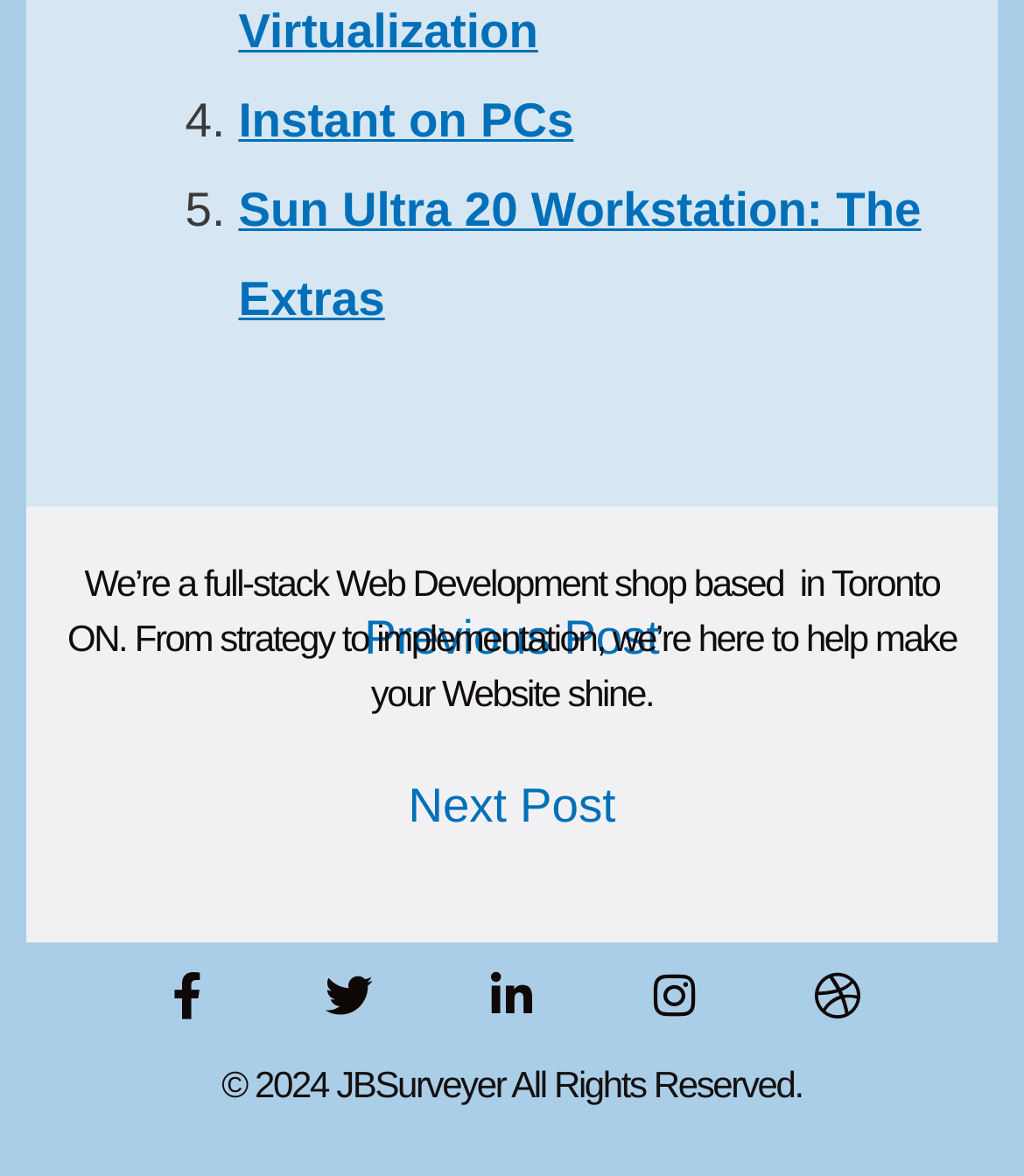Identify the bounding box coordinates of the HTML element based on this description: "← Previous Post".

[0.049, 0.497, 0.951, 0.592]